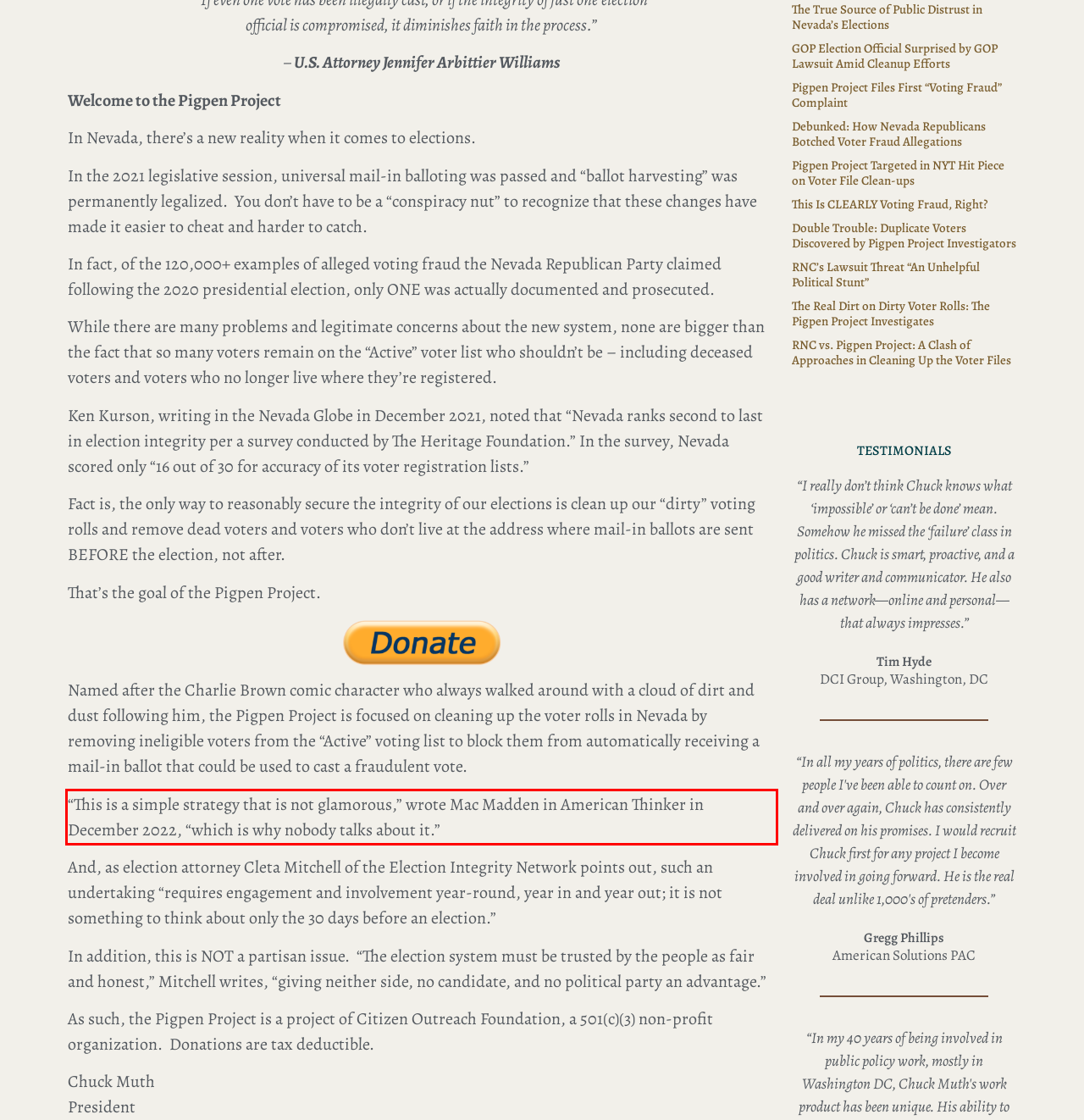You have a screenshot of a webpage with a red bounding box. Identify and extract the text content located inside the red bounding box.

“This is a simple strategy that is not glamorous,” wrote Mac Madden in American Thinker in December 2022, “which is why nobody talks about it.”